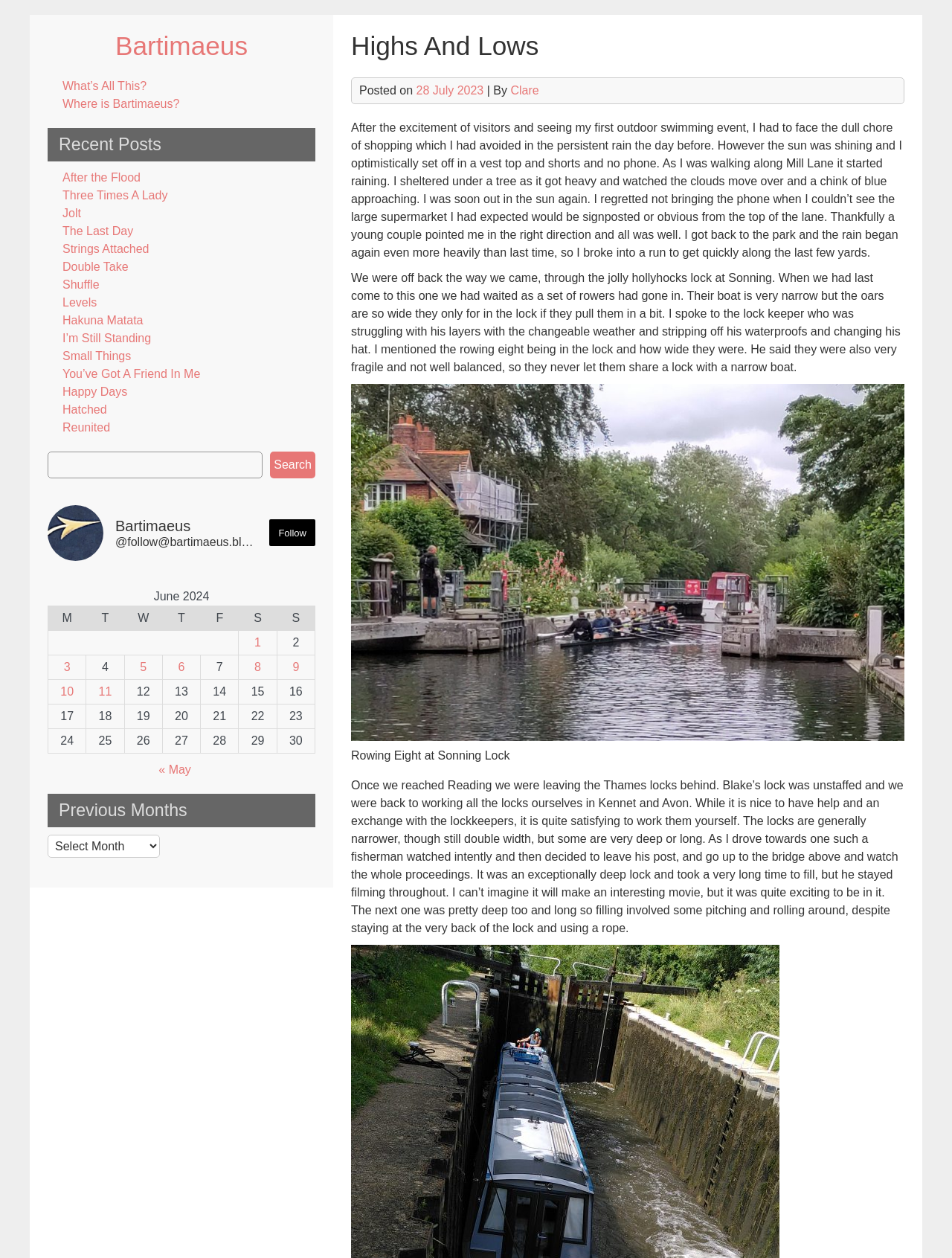Identify the bounding box coordinates of the section that should be clicked to achieve the task described: "Follow me on the Fediverse".

[0.283, 0.413, 0.331, 0.434]